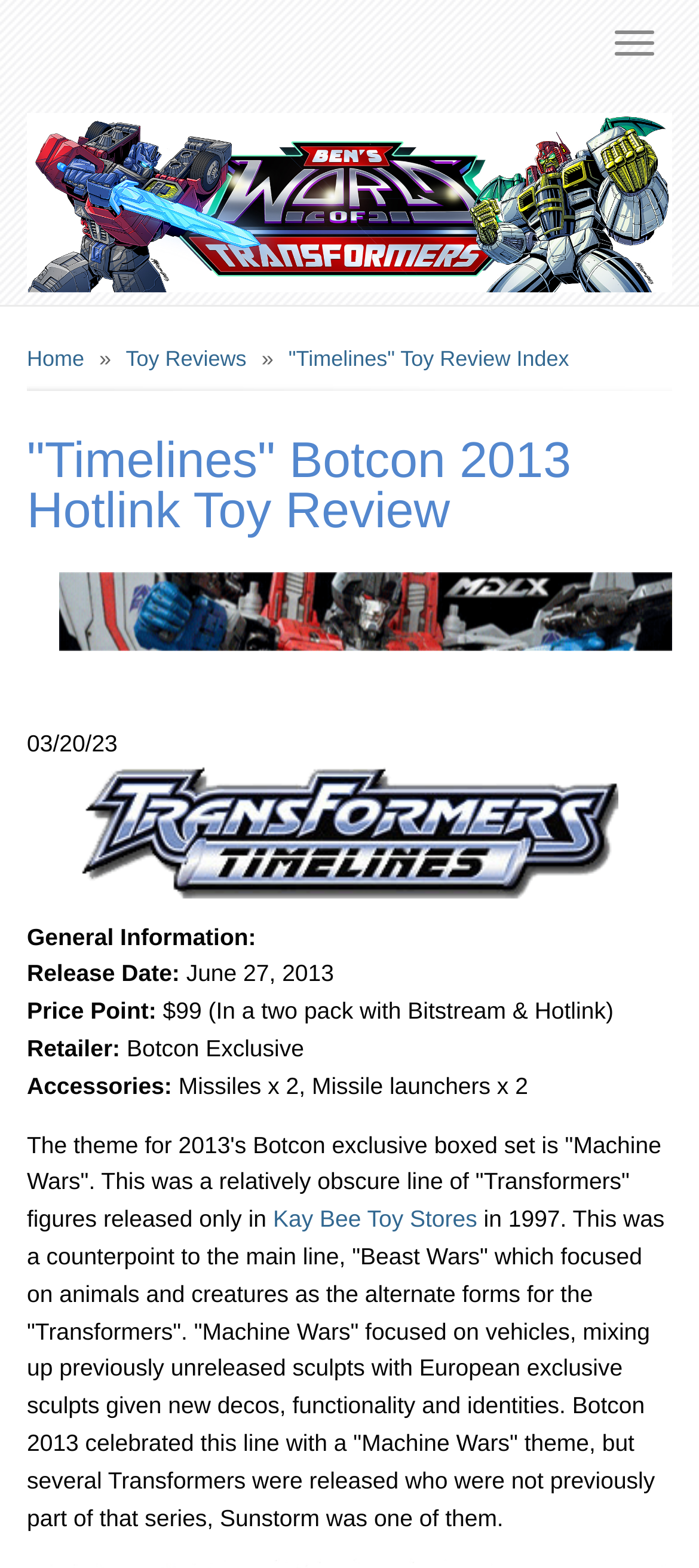Create a detailed narrative of the webpage’s visual and textual elements.

The webpage is a review of the "Timelines" Botcon 2013 Hotlink toy. At the top, there is a button and a link to the "Home" page, accompanied by a "Home" image. Below this, there is a breadcrumb navigation menu with links to "Home", "Toy Reviews", and the '"Timelines" Toy Review Index'.

The main content of the page is the review itself, which starts with a heading that reads '"Timelines" Botcon 2013 Hotlink Toy Review'. Below this, there is a link with an image, followed by the date "03/20/23" and an image of the "Timelines" logo.

The review then provides general information about the toy, including its release date, price point, retailer, and accessories. This information is presented in a series of static text elements, with each piece of information on a new line.

Following the general information, there is a block of text that provides background information on the "Machine Wars" theme of the Botcon 2013 exclusive boxed set, which includes the "Timelines" Hotlink toy. This text also includes a link to "Kay Bee Toy Stores". The review then continues with a detailed description of the toy and its features.